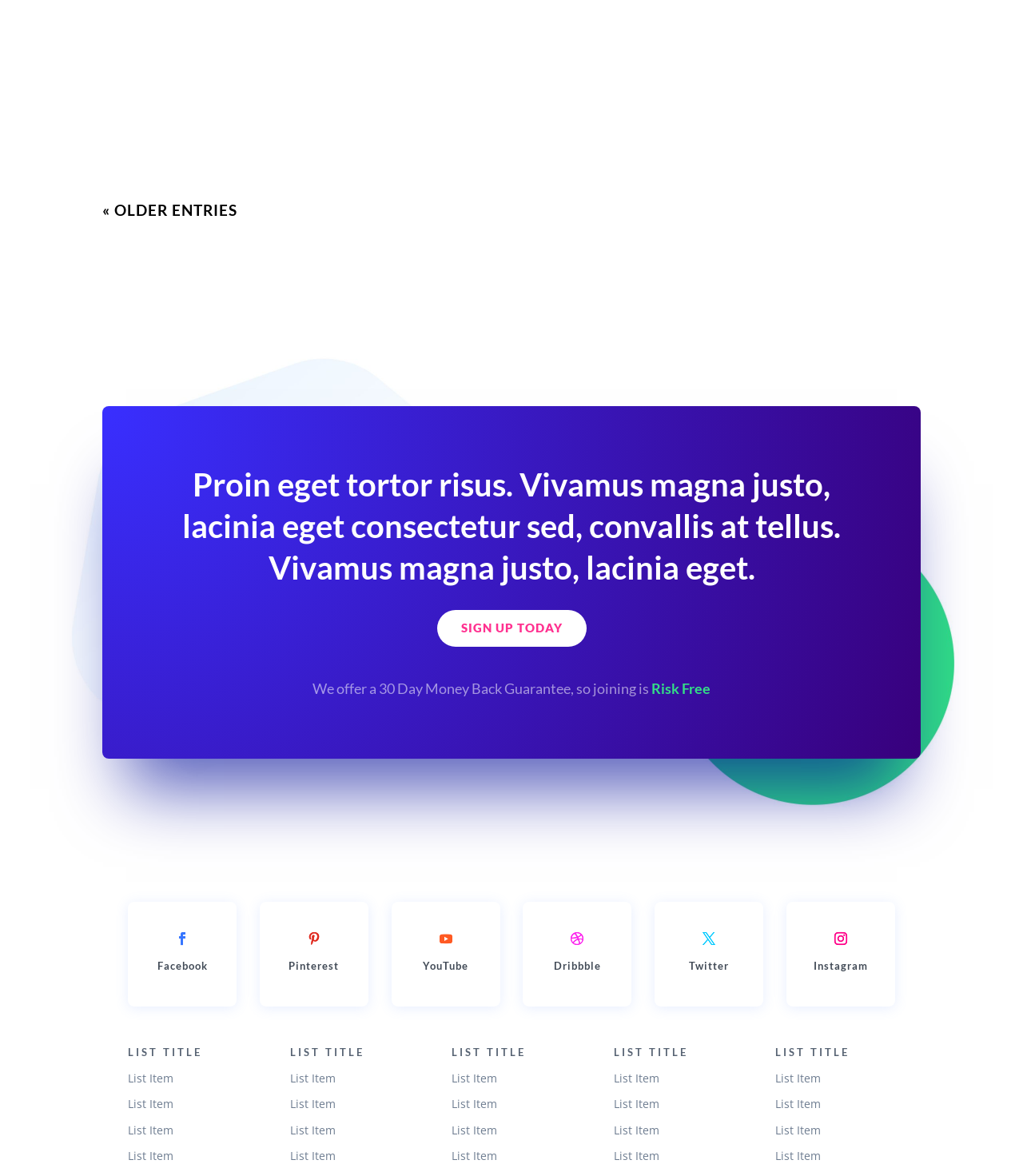What is the date of the article?
Based on the content of the image, thoroughly explain and answer the question.

The date of the article can be found in the static text element with the text 'Dec 4, 2023' next to the author's name, indicating the publication date of the article.